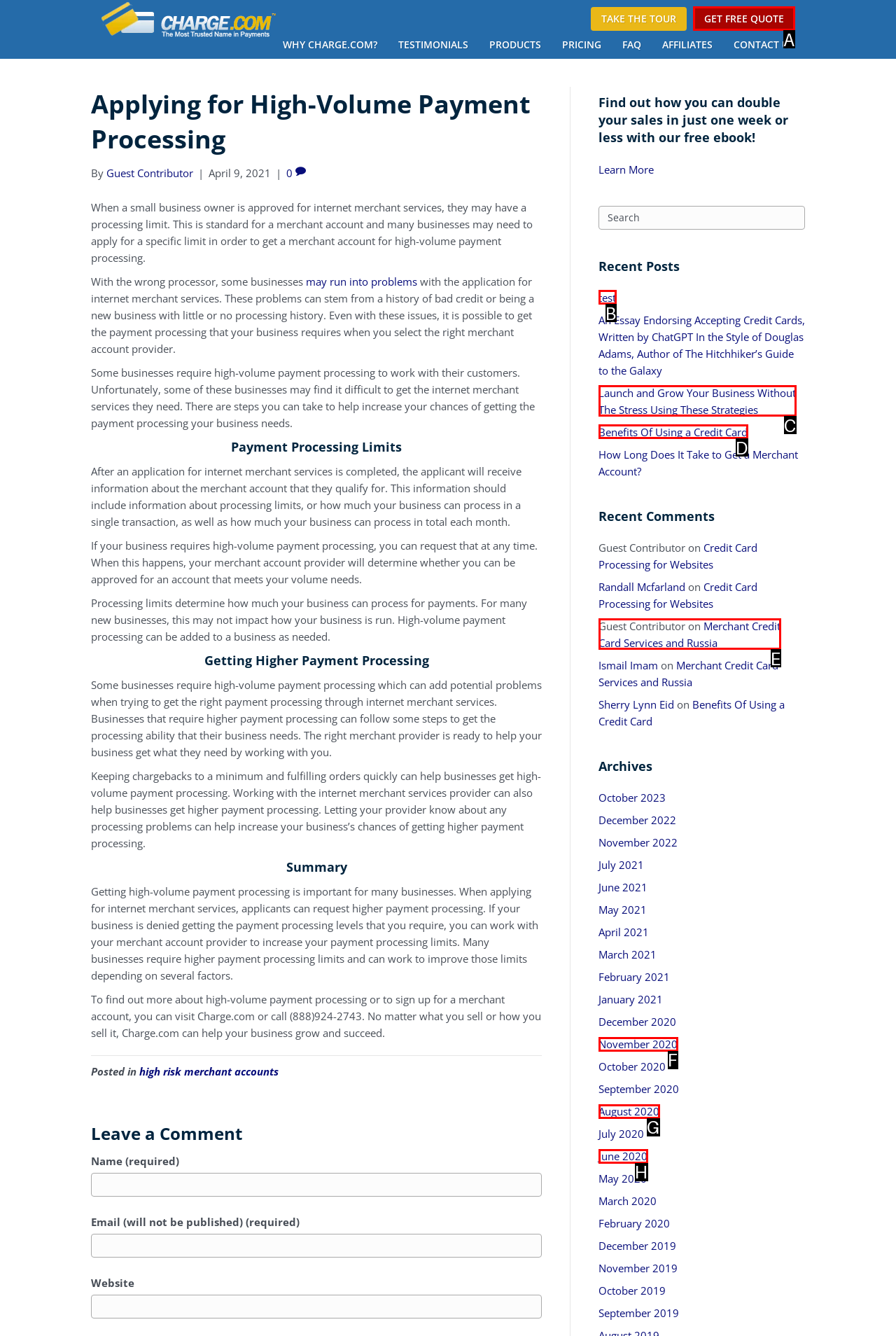To achieve the task: Click on the 'GET FREE QUOTE' link, indicate the letter of the correct choice from the provided options.

A